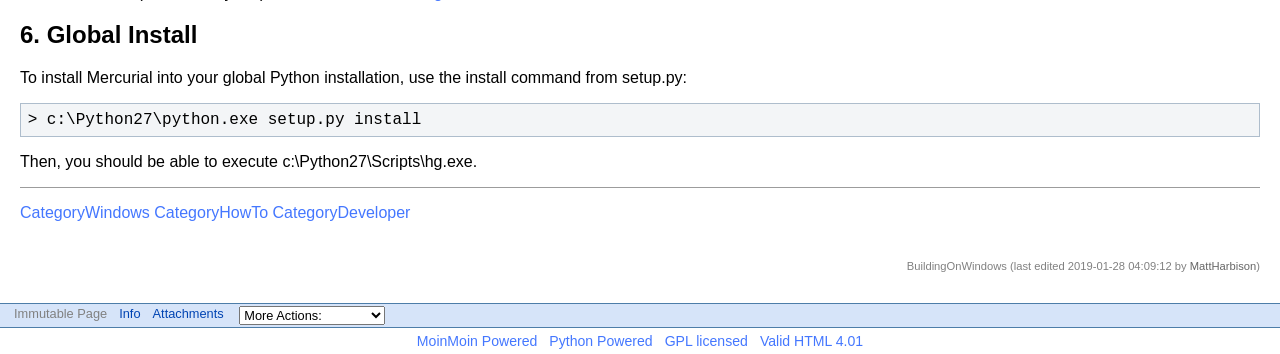Determine the bounding box coordinates for the region that must be clicked to execute the following instruction: "click the link to MattHarbison".

[0.929, 0.736, 0.981, 0.769]